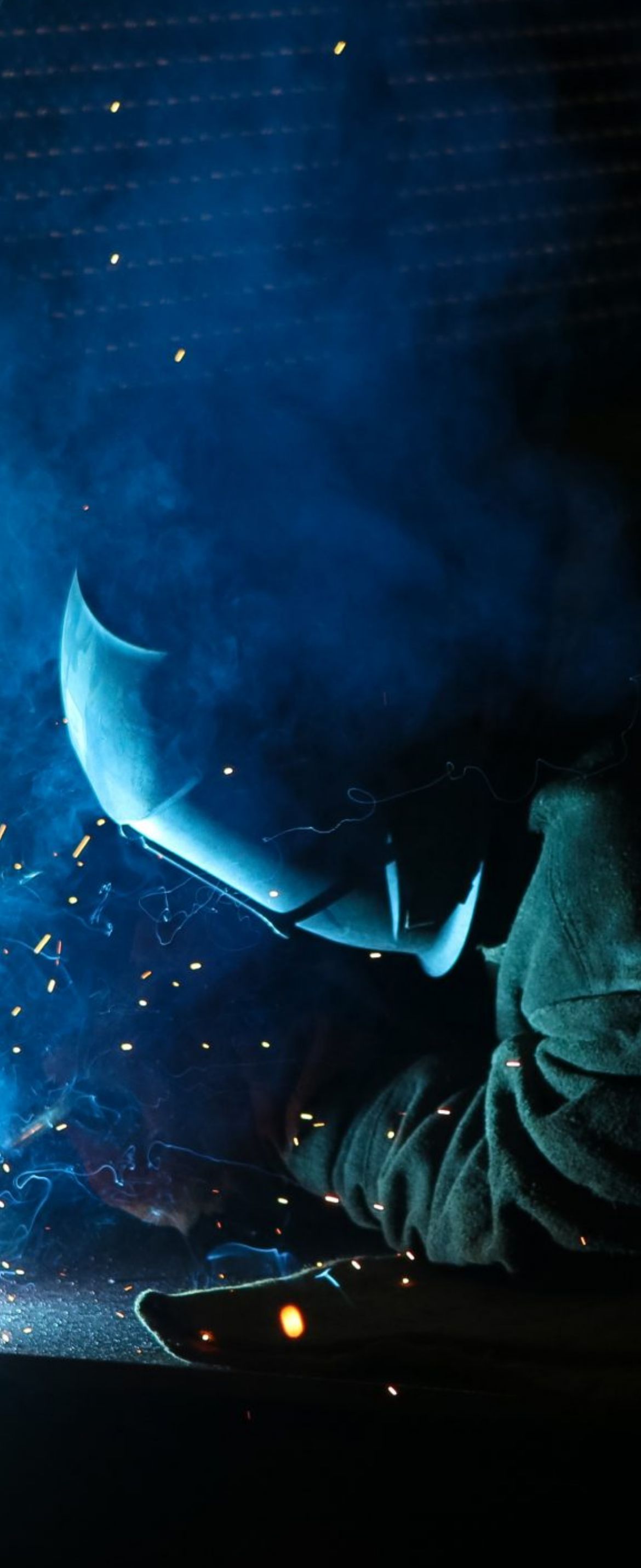How many StaticText elements are there?
Based on the image, provide a one-word or brief-phrase response.

3